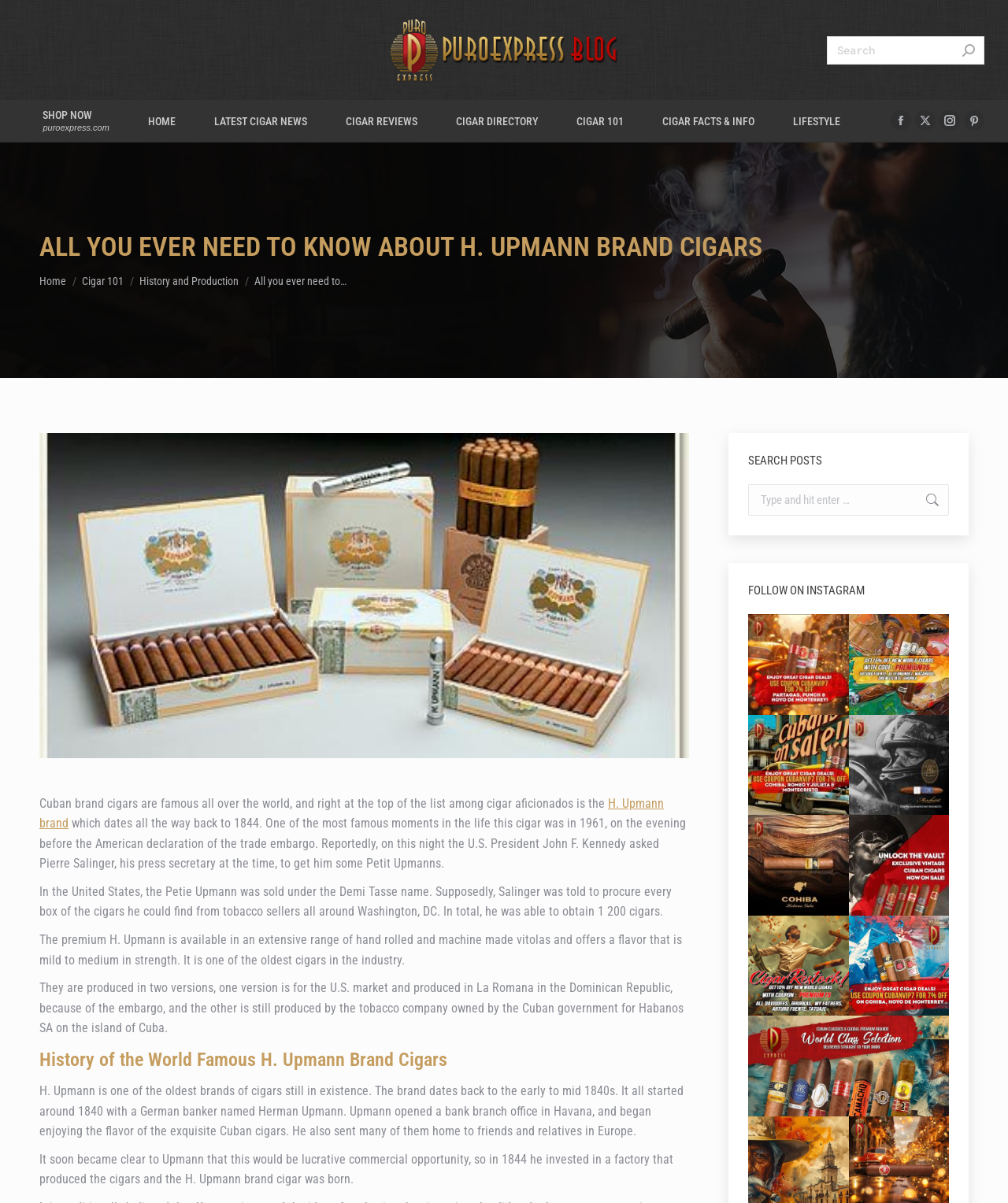Locate the bounding box coordinates of the clickable part needed for the task: "Follow on Instagram".

[0.742, 0.485, 0.858, 0.497]